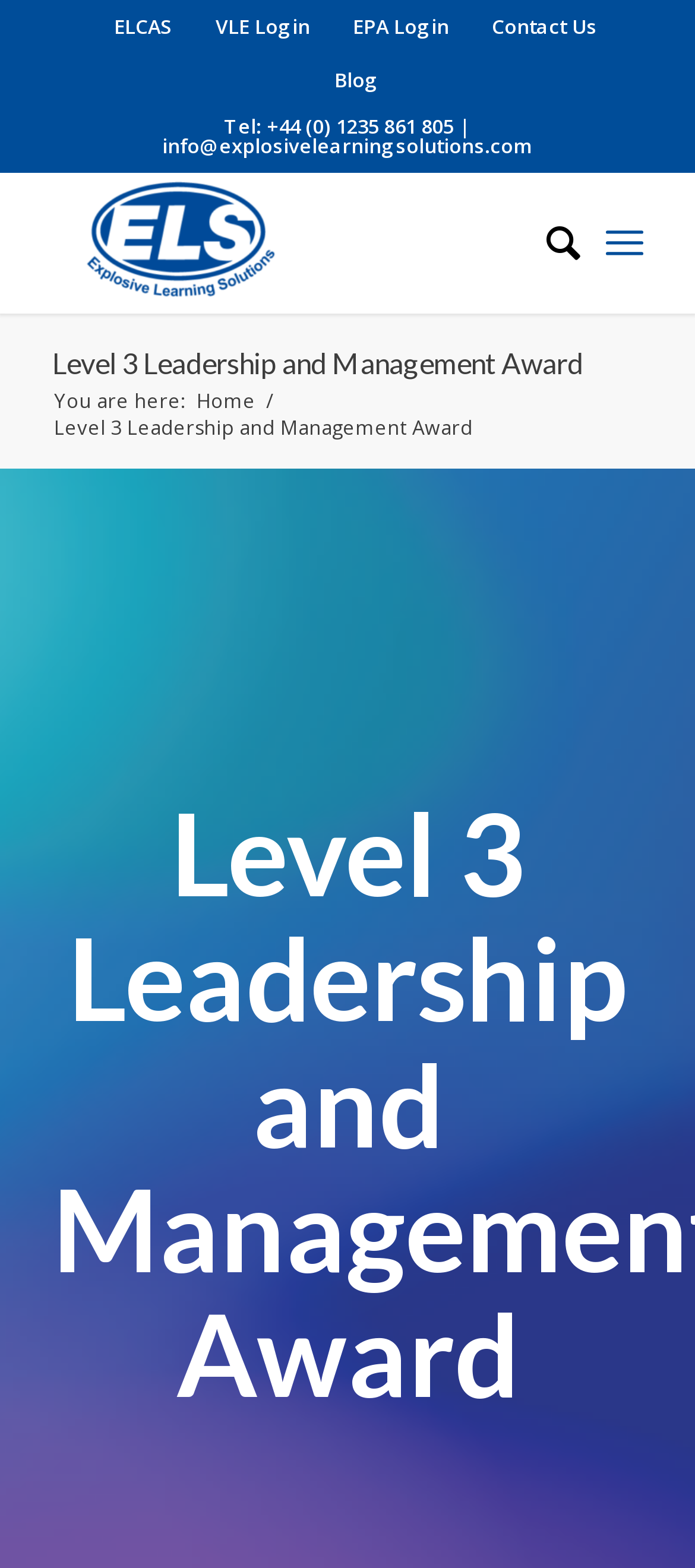Can you find and generate the webpage's heading?

Level 3 Leadership and Management Award